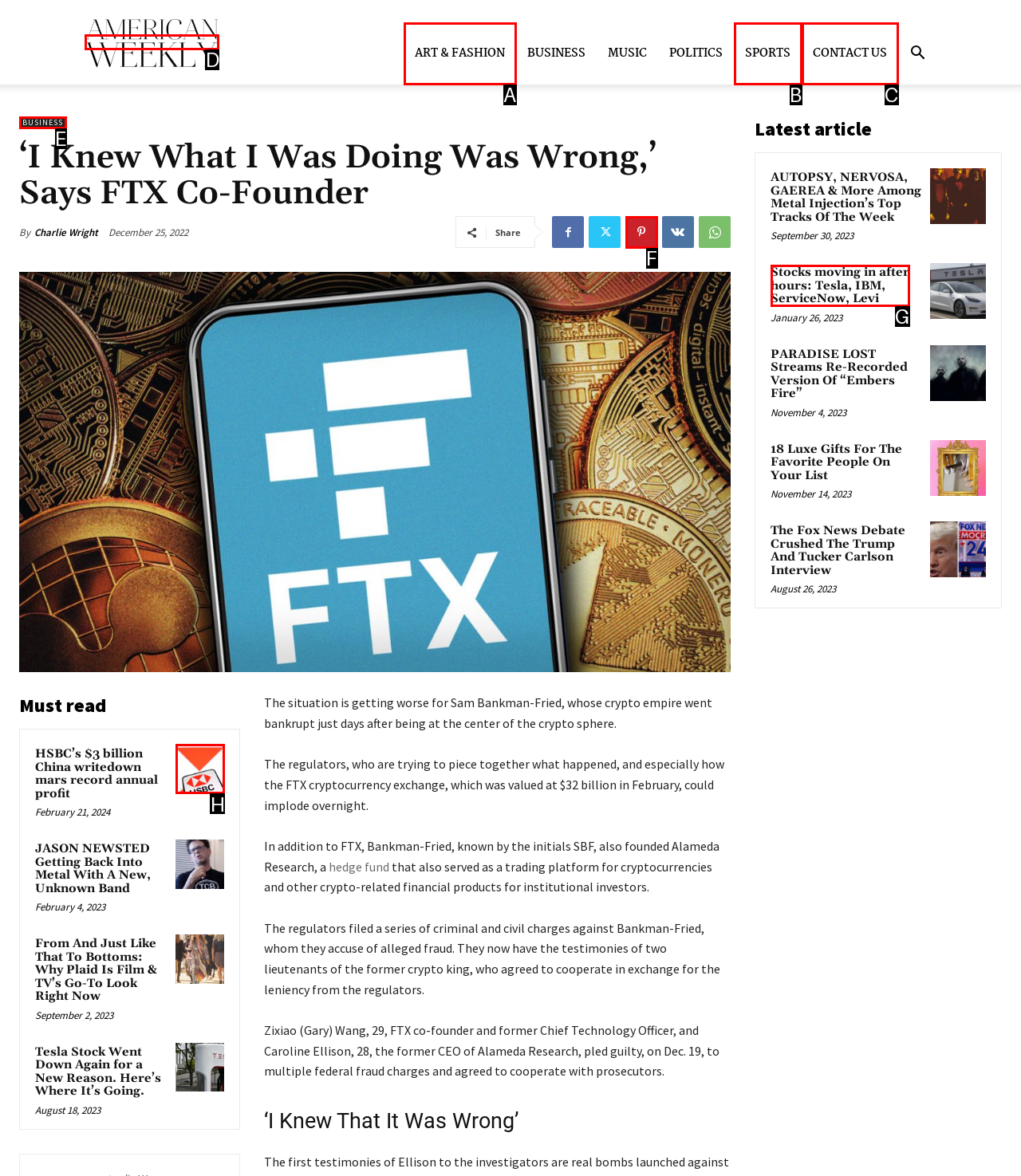Decide which letter you need to select to fulfill the task: Read the article about HSBC's $3 billion China writedown
Answer with the letter that matches the correct option directly.

H